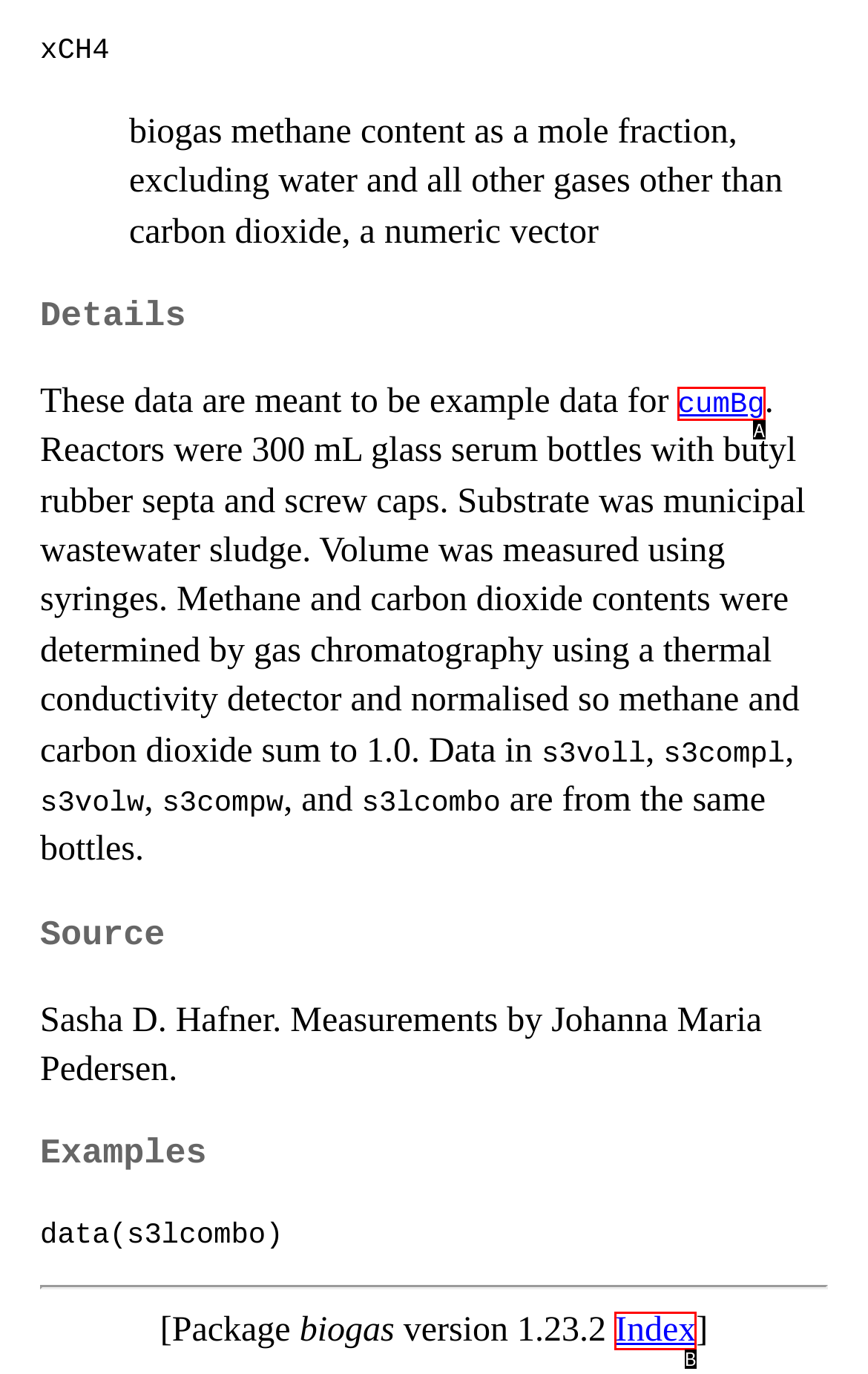Identify the HTML element that best fits the description: Index. Respond with the letter of the corresponding element.

B